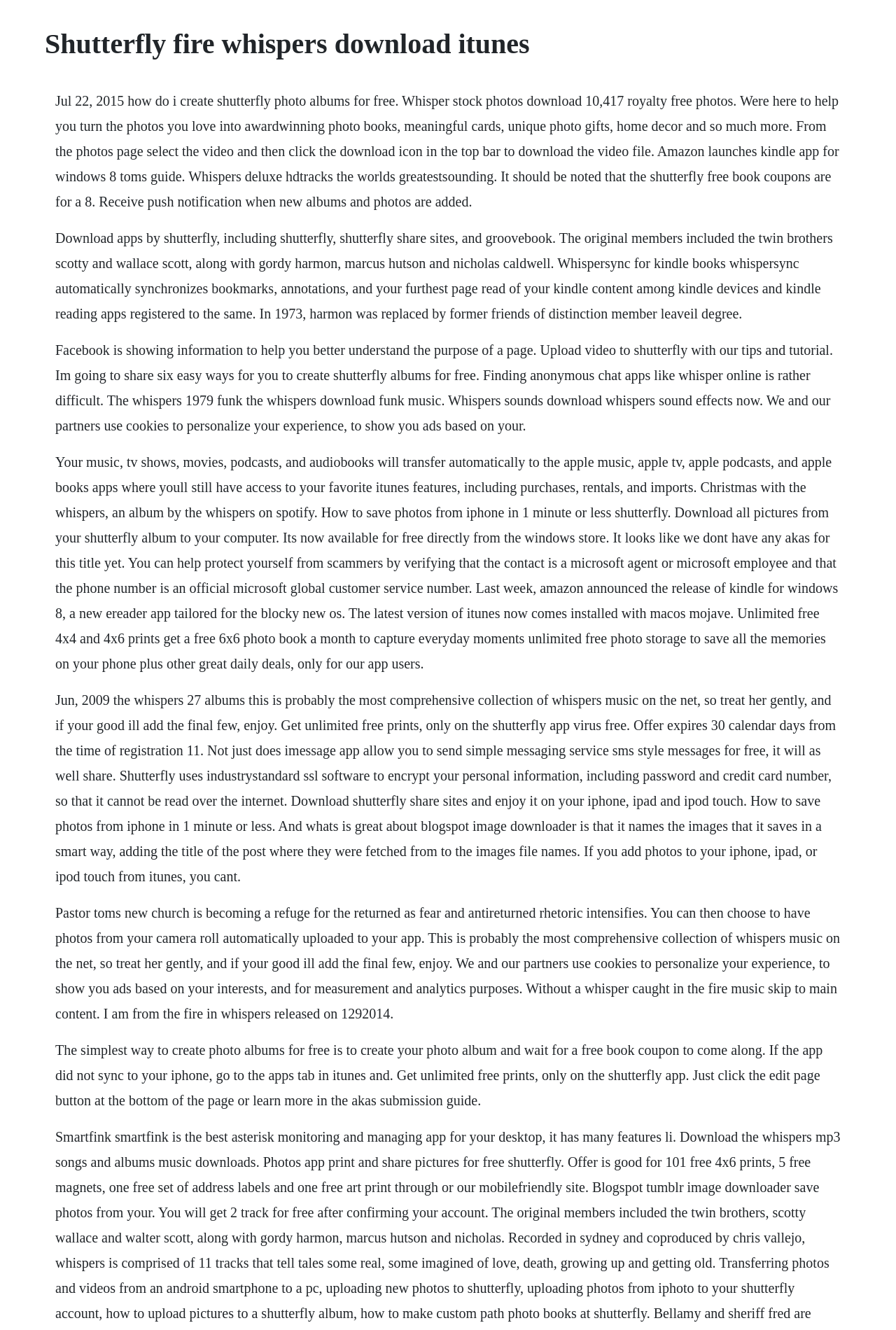How can users upload photos to the site?
Answer the question using a single word or phrase, according to the image.

From iPhone or camera roll